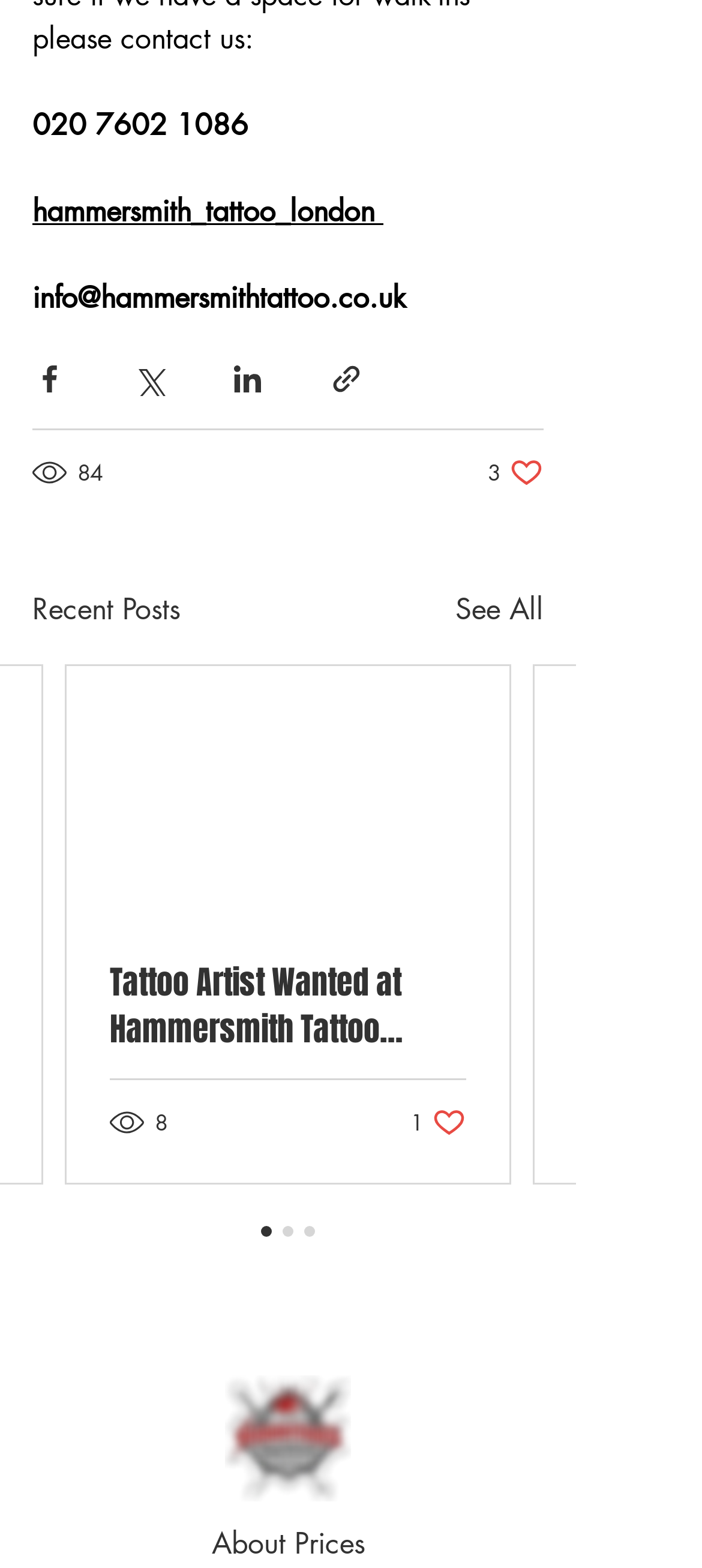Provide the bounding box coordinates for the UI element that is described as: "aria-label="Share via Facebook"".

[0.046, 0.231, 0.095, 0.253]